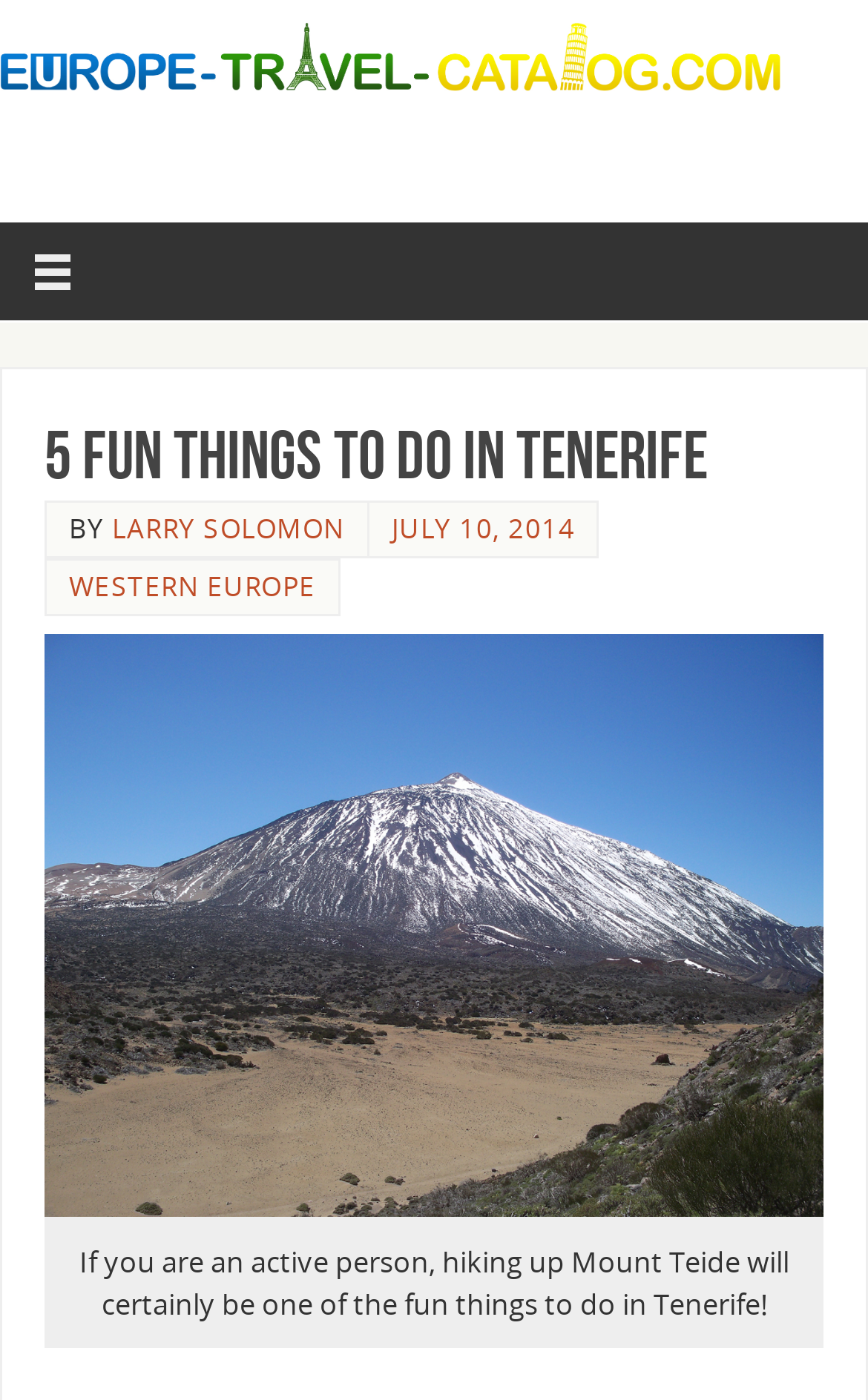Given the element description Larry Solomon, specify the bounding box coordinates of the corresponding UI element in the format (top-left x, top-left y, bottom-right x, bottom-right y). All values must be between 0 and 1.

[0.129, 0.363, 0.397, 0.39]